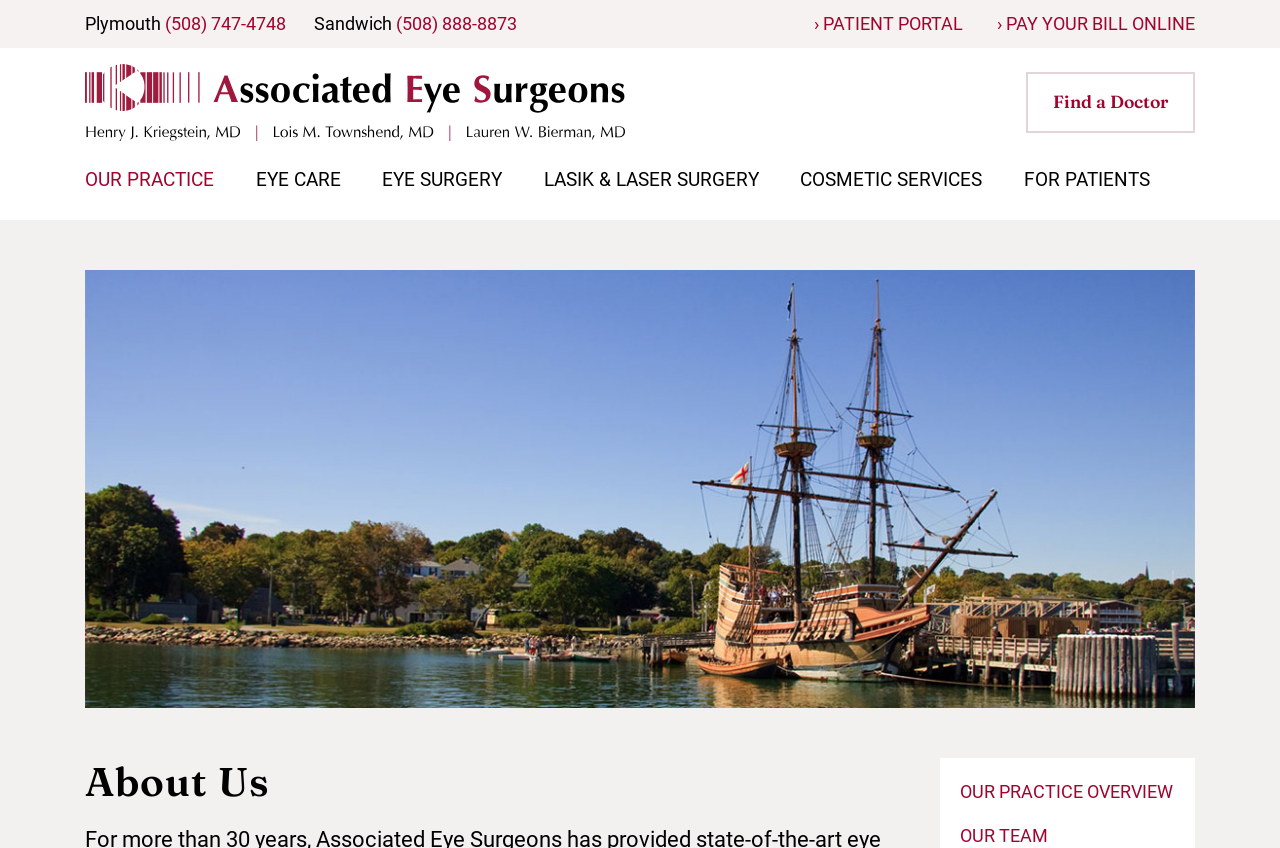Reply to the question with a single word or phrase:
What is the name of the practice?

Associated Eye Surgeons